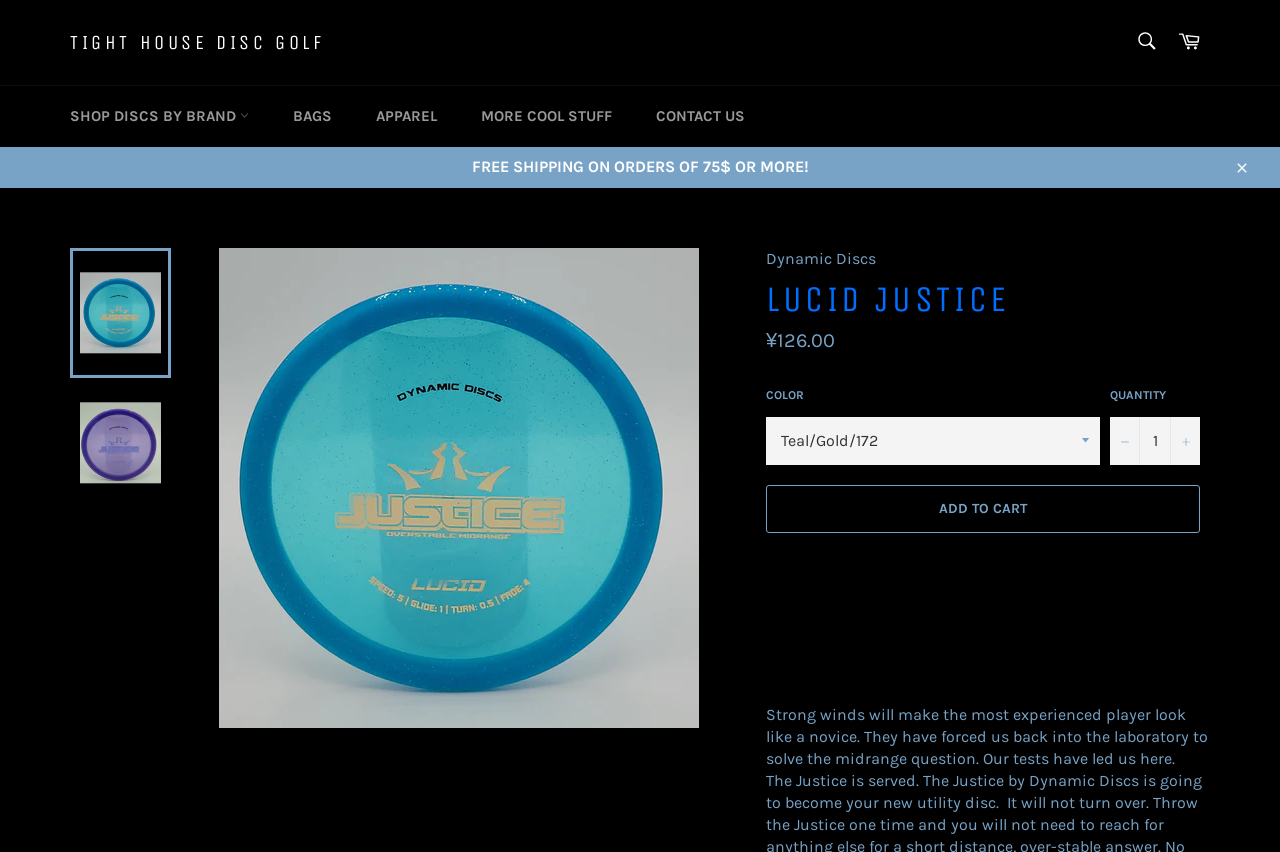Please provide a one-word or phrase answer to the question: 
What is the category of the product being displayed?

Discs